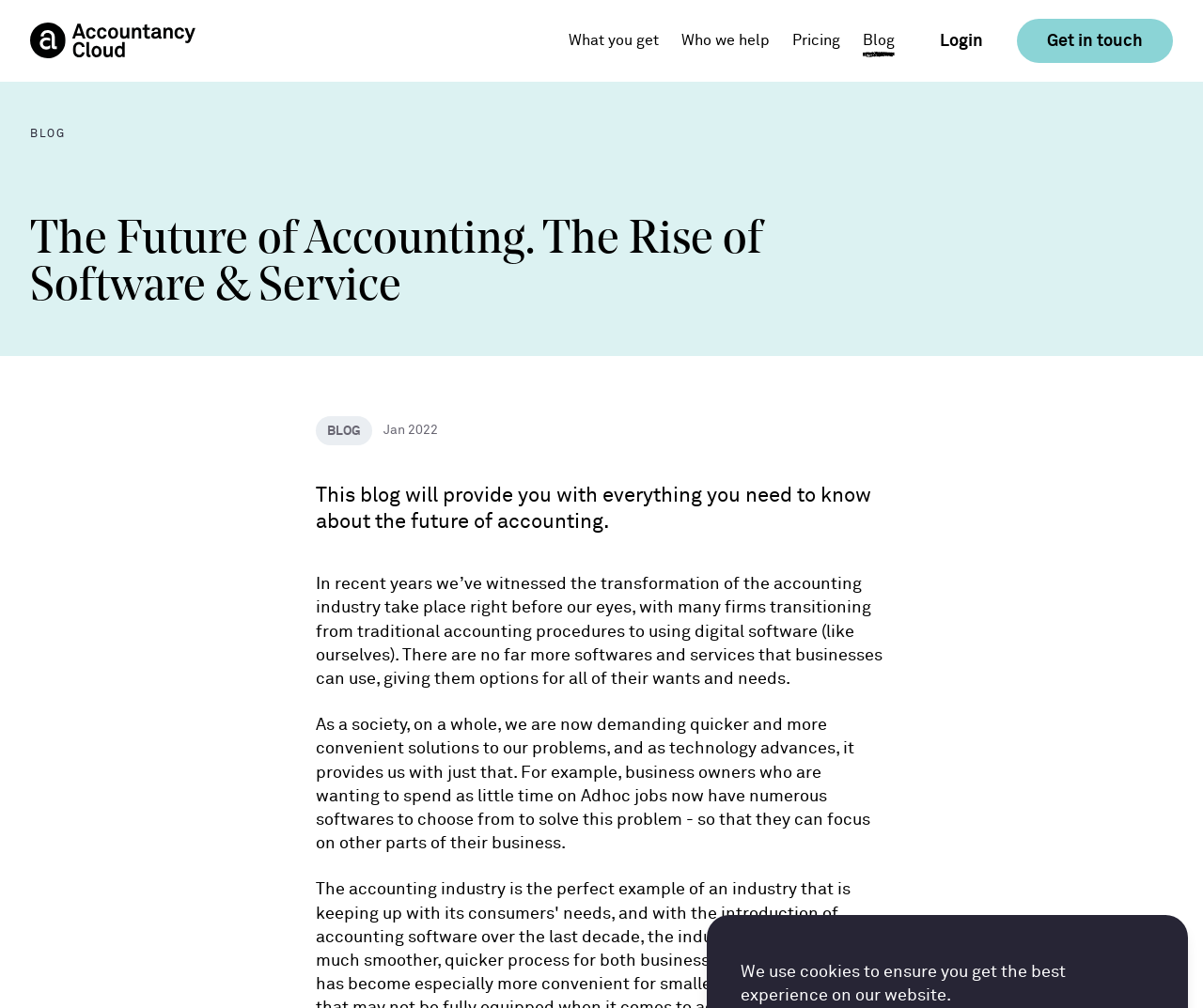Identify the bounding box for the described UI element: "title="Go to the homepage"".

[0.025, 0.023, 0.162, 0.058]